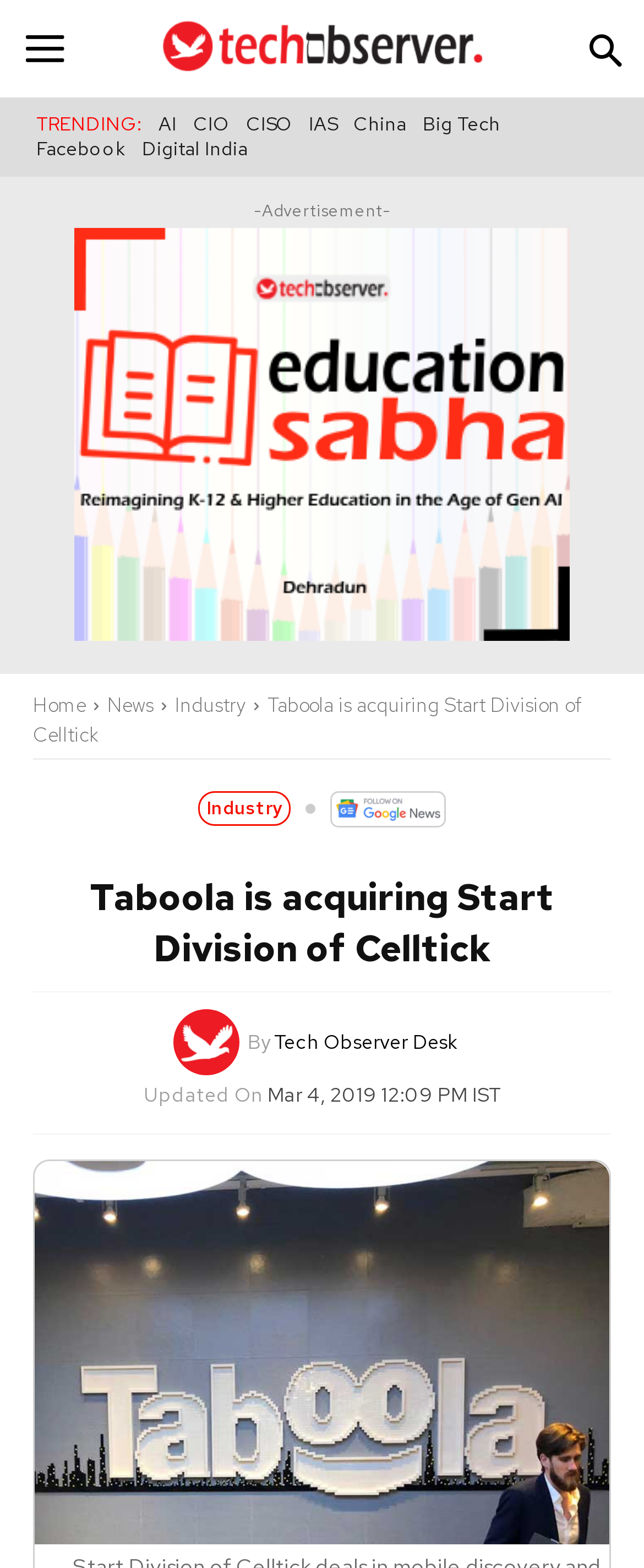Locate the bounding box coordinates of the clickable region to complete the following instruction: "Read the article by Tech Observer Desk."

[0.269, 0.644, 0.385, 0.686]